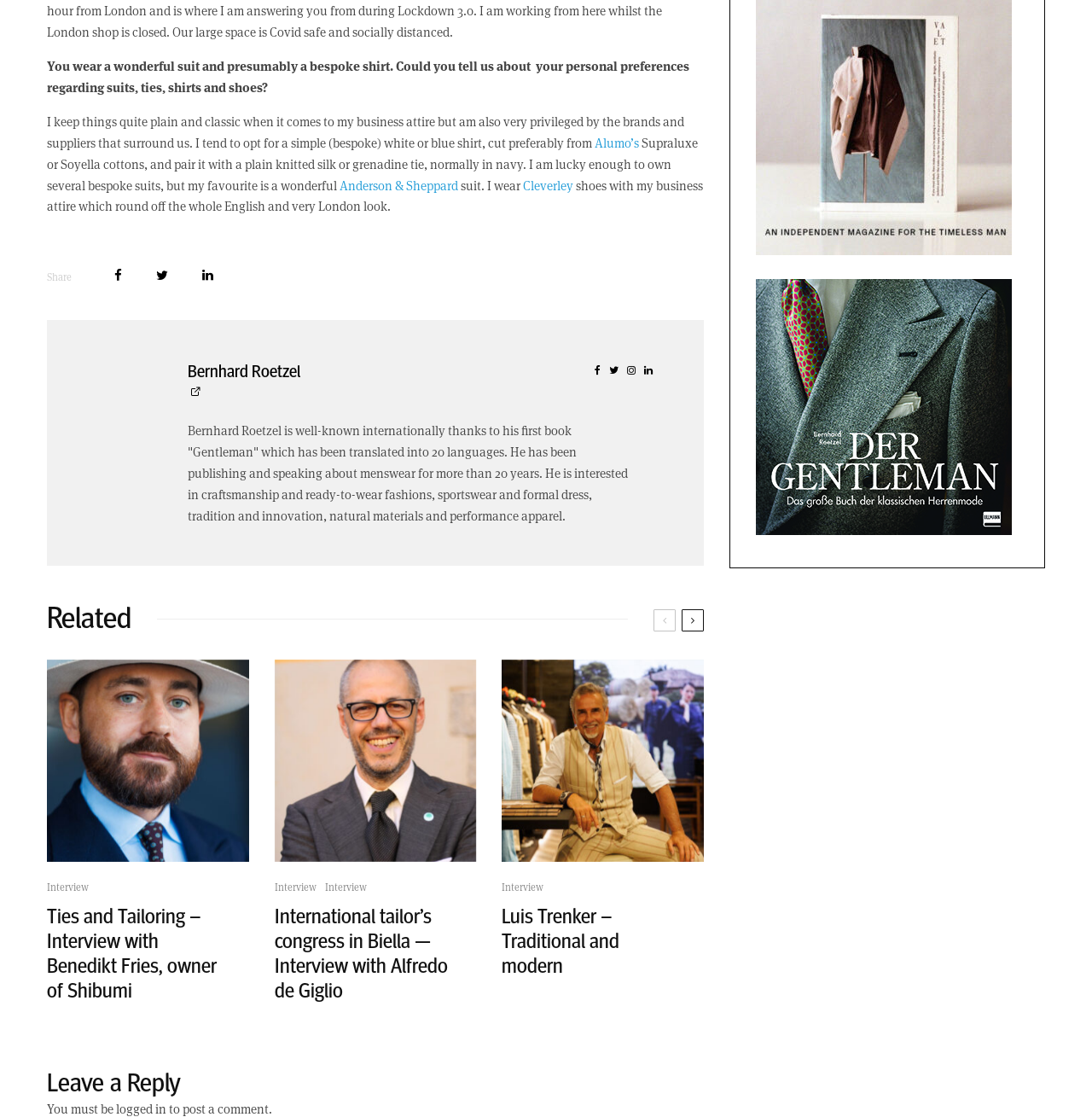Locate the bounding box coordinates of the area to click to fulfill this instruction: "Read the interview with Bernhard Roetzel". The bounding box should be presented as four float numbers between 0 and 1, in the order [left, top, right, bottom].

[0.172, 0.321, 0.582, 0.346]